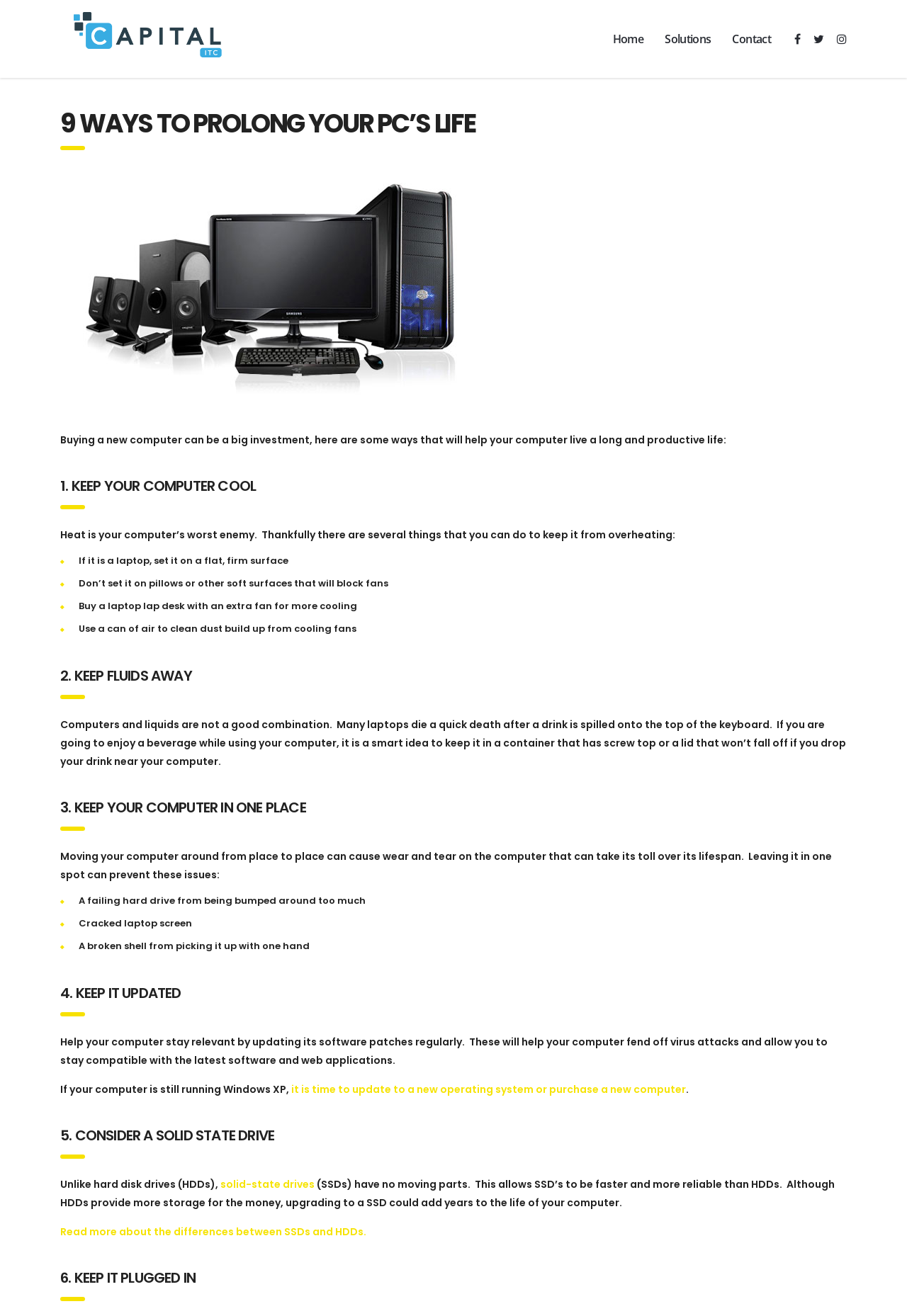Given the content of the image, can you provide a detailed answer to the question?
What is the first way to prolong a PC's life?

The first heading on the webpage is '1. KEEP YOUR COMPUTER COOL', which suggests that keeping a PC at a reasonable temperature is essential to its longevity. The subsequent text provides tips on how to achieve this, such as setting a laptop on a flat surface and using a can of air to clean dust from cooling fans.